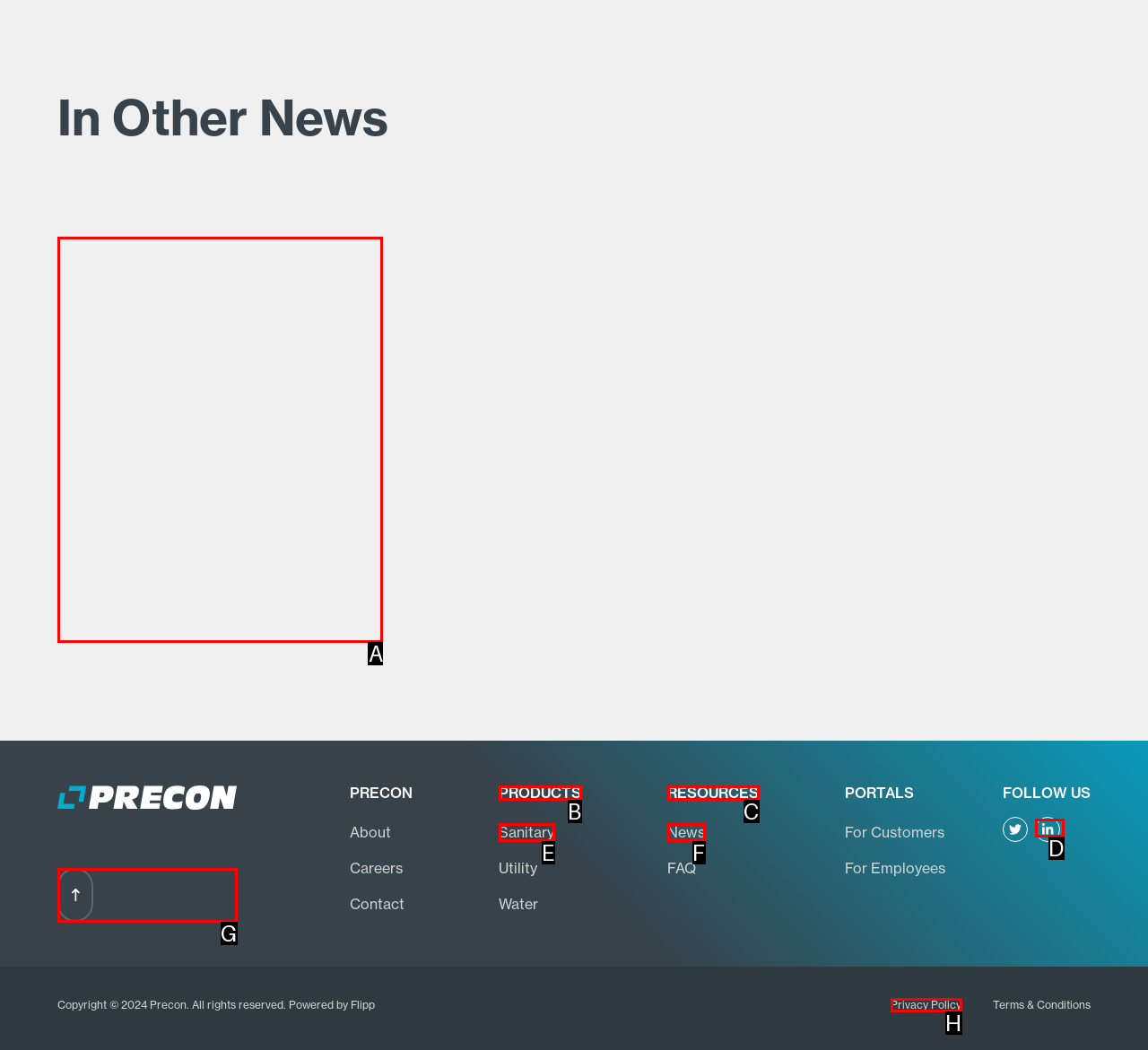Given the description: Privacy Policy, determine the corresponding lettered UI element.
Answer with the letter of the selected option.

H